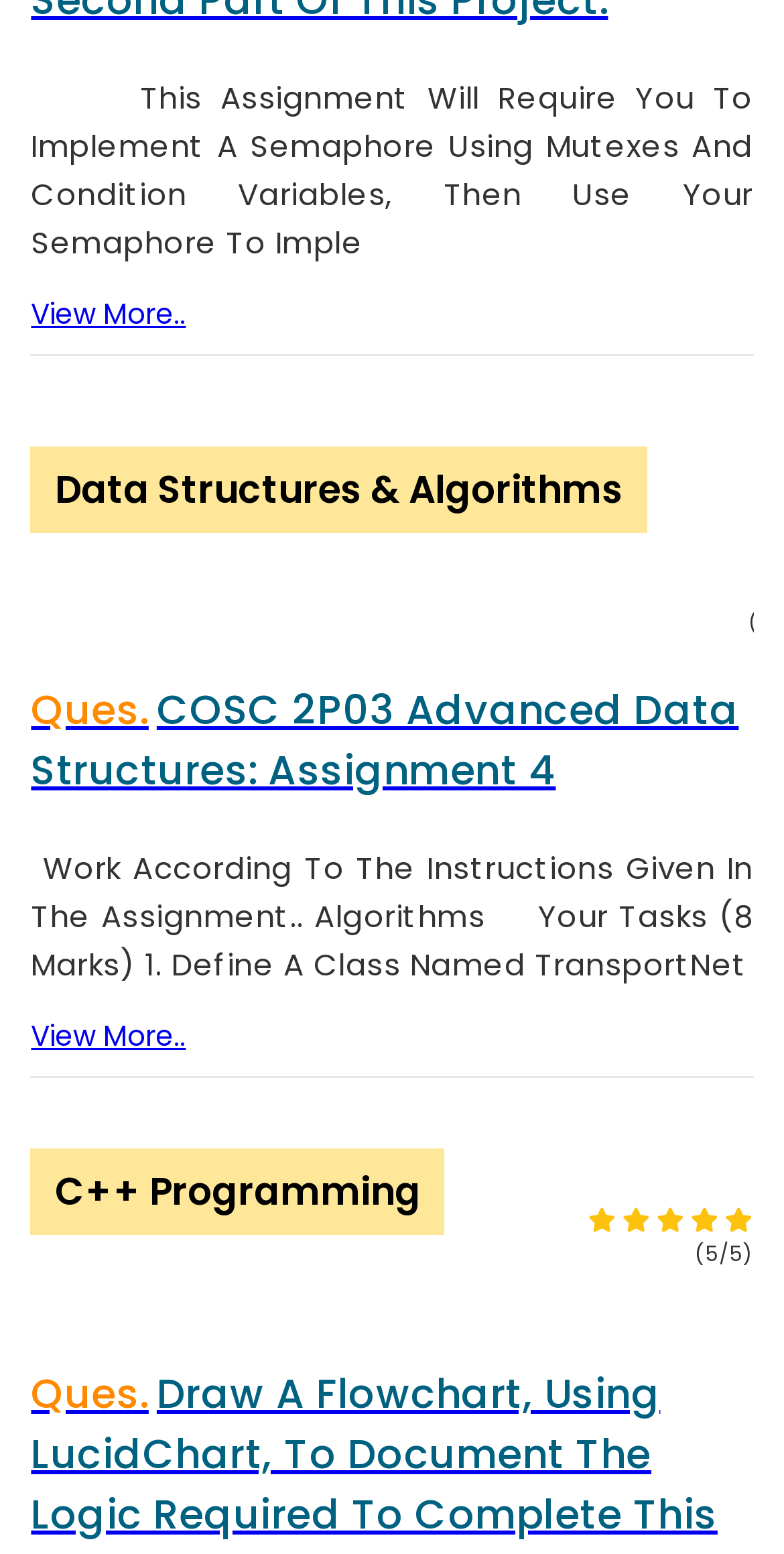What is the last link on the webpage?
Respond to the question with a single word or phrase according to the image.

Reviews